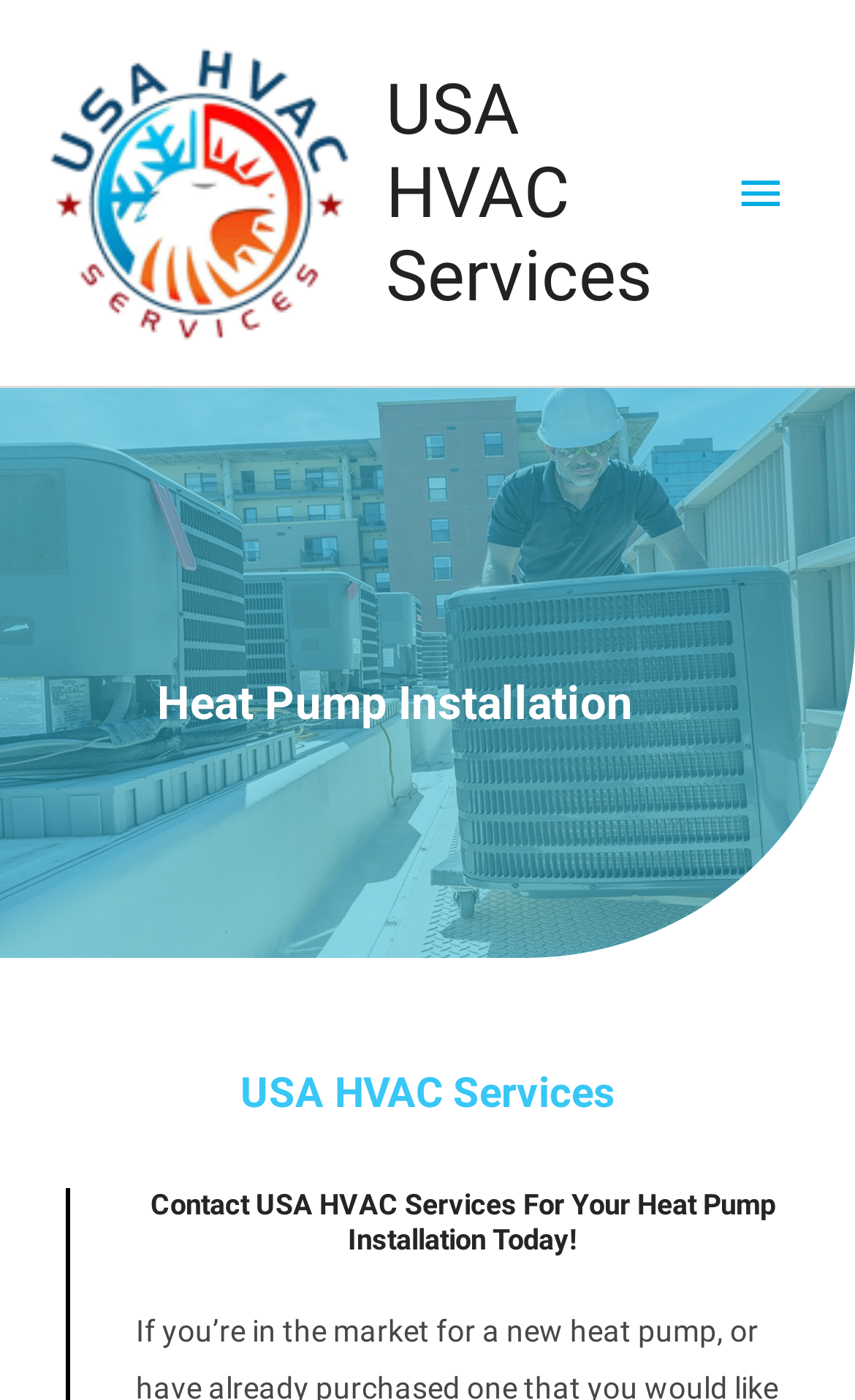Is there a logo on the webpage?
Please provide a single word or phrase as your answer based on the image.

Yes